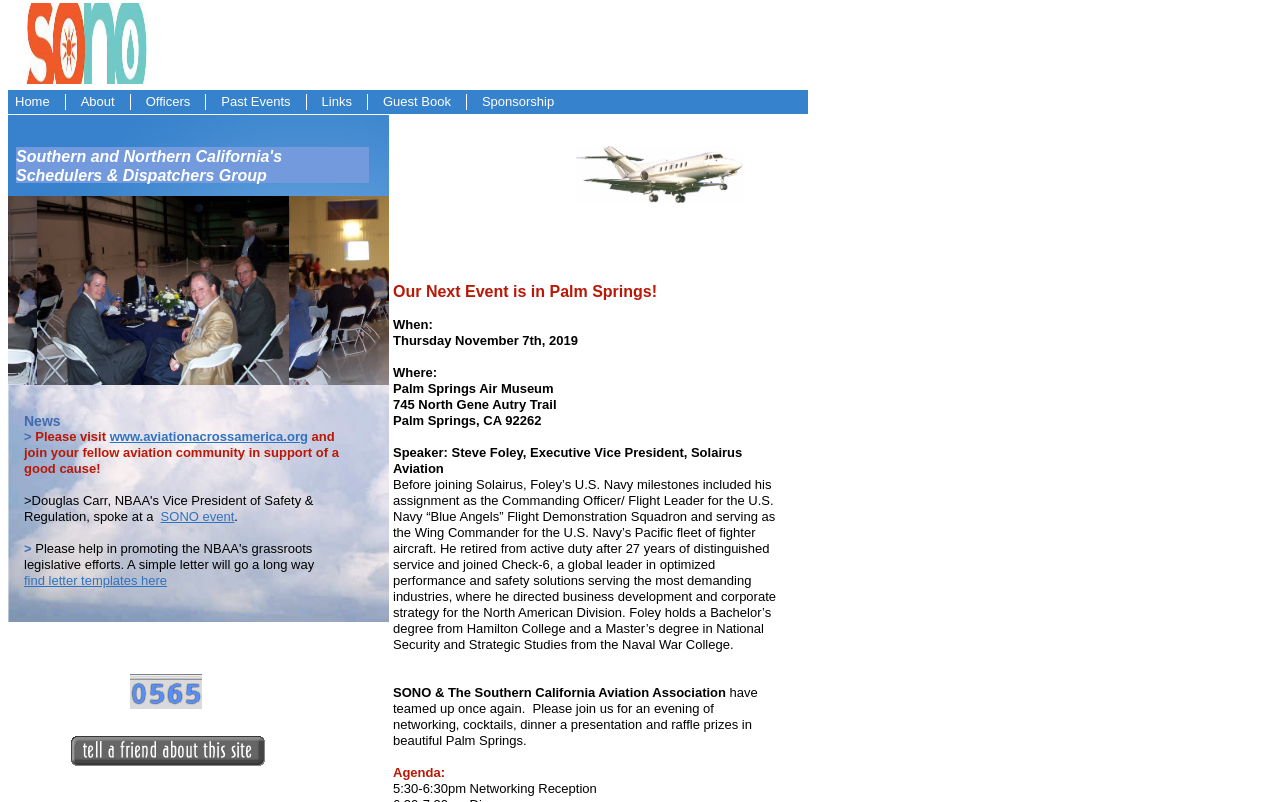What is the location of the next event?
Please provide a detailed and thorough answer to the question.

The answer can be found by looking at the StaticText element with the text 'Palm Springs Air Museum' located in the section describing the next event.